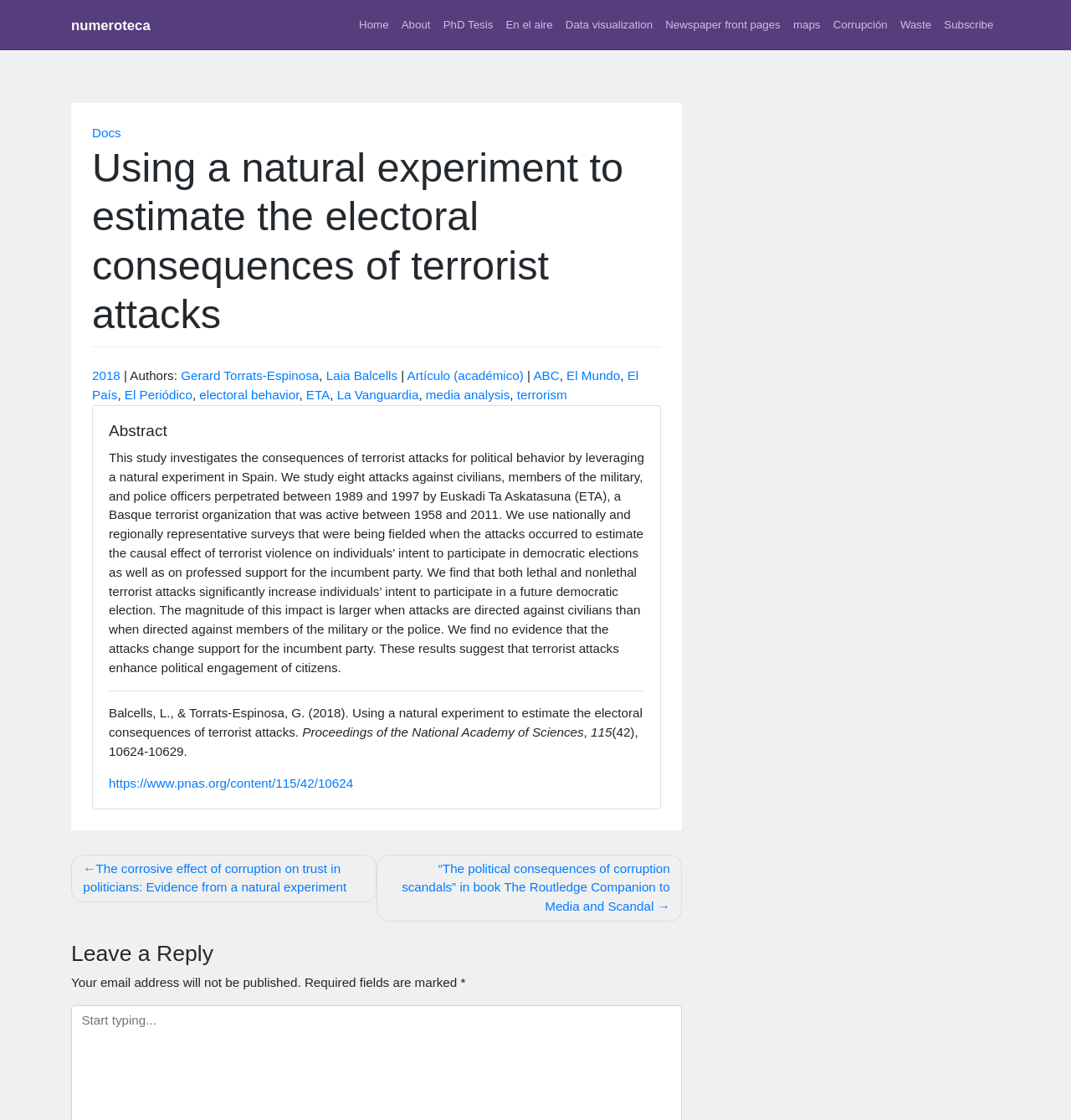What is the title of the article?
With the help of the image, please provide a detailed response to the question.

I found the title of the article by looking at the heading element with the text 'Using a natural experiment to estimate the electoral consequences of terrorist attacks' which is located at the top of the article section.